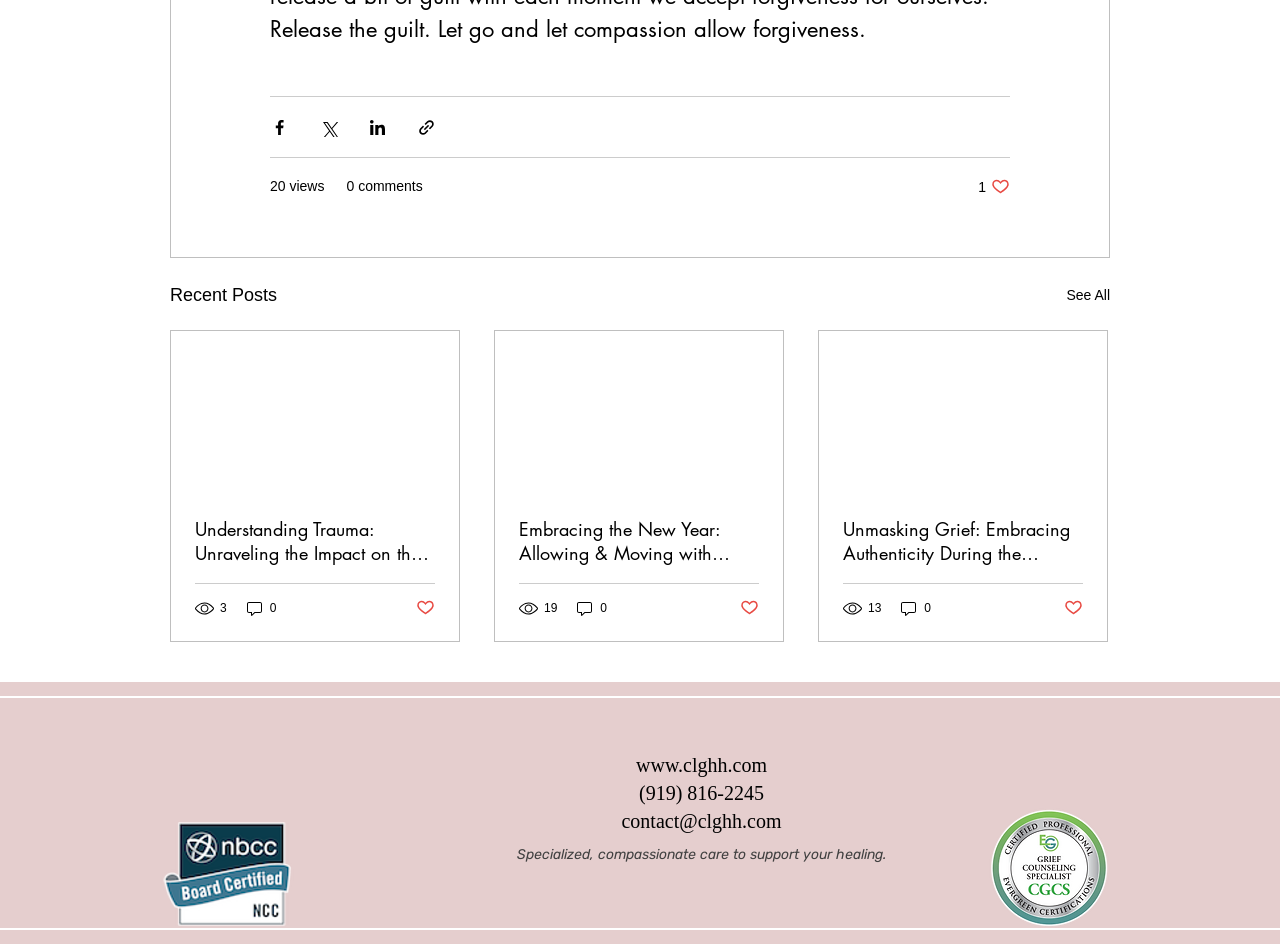Determine the bounding box coordinates of the section I need to click to execute the following instruction: "Like the post". Provide the coordinates as four float numbers between 0 and 1, i.e., [left, top, right, bottom].

[0.325, 0.633, 0.34, 0.655]